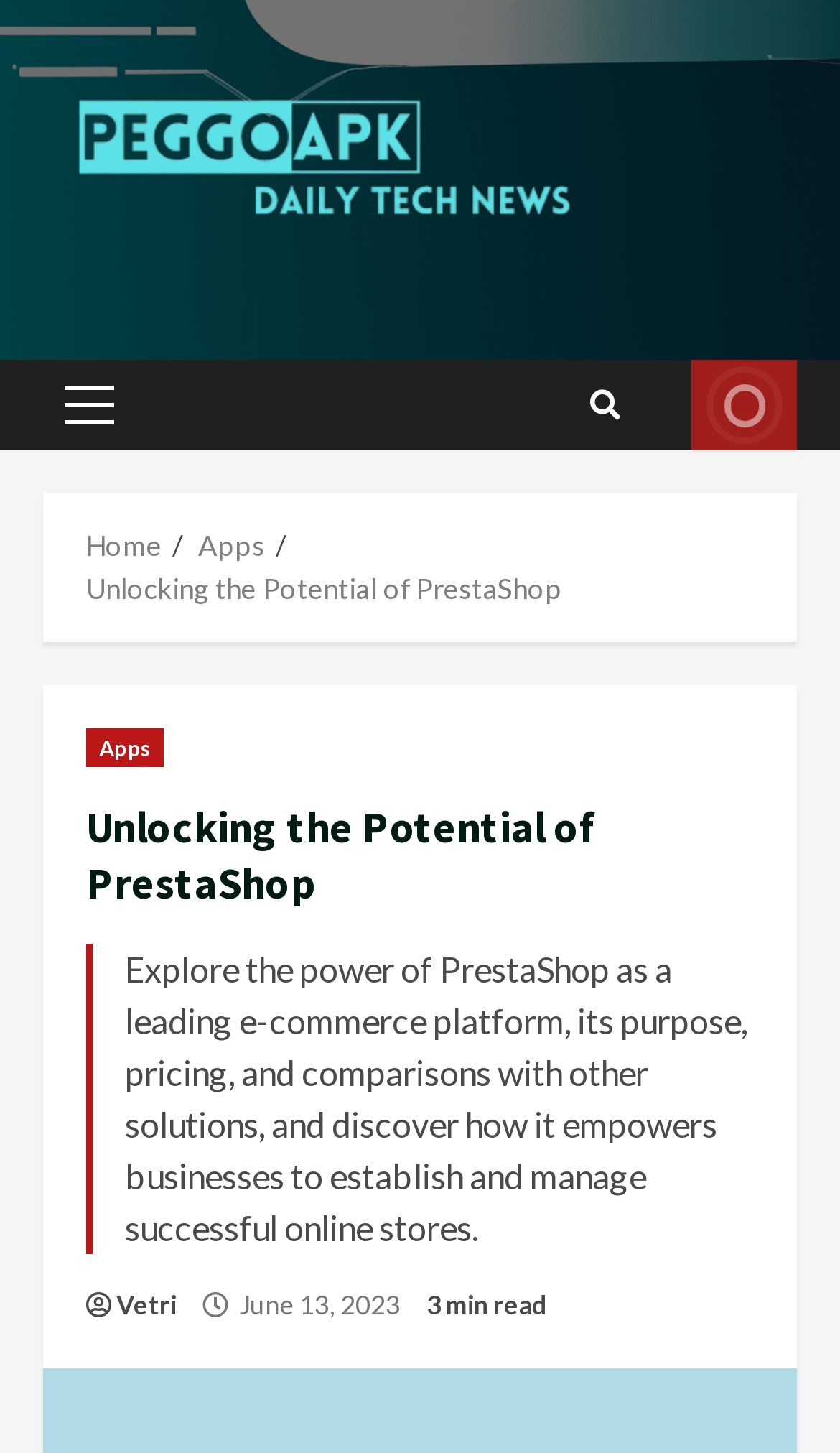Offer an extensive depiction of the webpage and its key elements.

The webpage is about exploring the potential of PrestaShop as a leading e-commerce platform. At the top left, there is a logo of "Daily Tech Updates" with a link to the website. Next to the logo, there is a primary menu with a link labeled "Primary Menu". 

On the top right, there are three links: a search icon, "WRITE FOR US", and a link to the website's homepage. Below these links, there is a navigation section with breadcrumbs, showing the current page's location in the website's hierarchy. The breadcrumbs consist of three links: "Home", "Apps", and "Unlocking the Potential of PrestaShop".

The main content of the webpage is divided into two sections. The first section has a heading "Unlocking the Potential of PrestaShop" and a brief summary of the article, which describes the power of PrestaShop as an e-commerce platform. Below the summary, there are three links: "Apps", a link to the author "Vetri", and a link showing the date and time the article was published, "June 13, 2023", with a reading time of "3 min read".

There are a total of 11 links on the webpage, including the logo, primary menu, search icon, breadcrumbs, and links within the main content. There is one image on the webpage, which is the logo of "Daily Tech Updates".